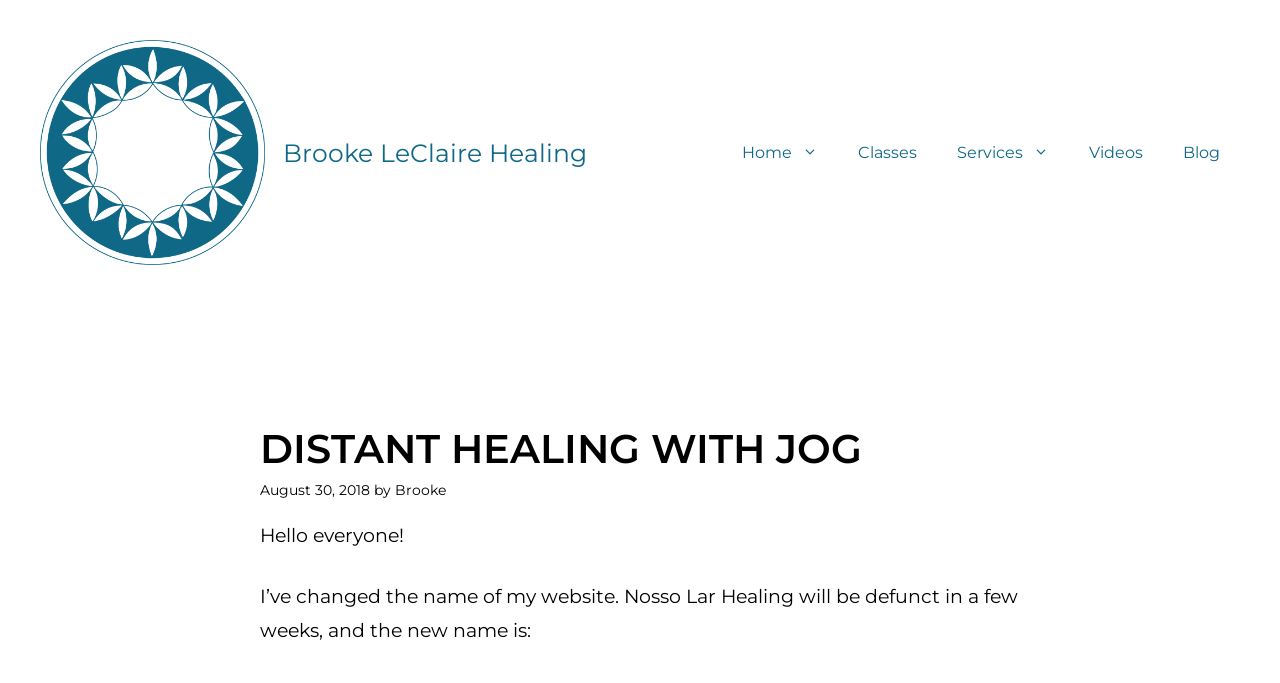Provide the bounding box coordinates for the specified HTML element described in this description: "Classes". The coordinates should be four float numbers ranging from 0 to 1, in the format [left, top, right, bottom].

[0.655, 0.196, 0.732, 0.251]